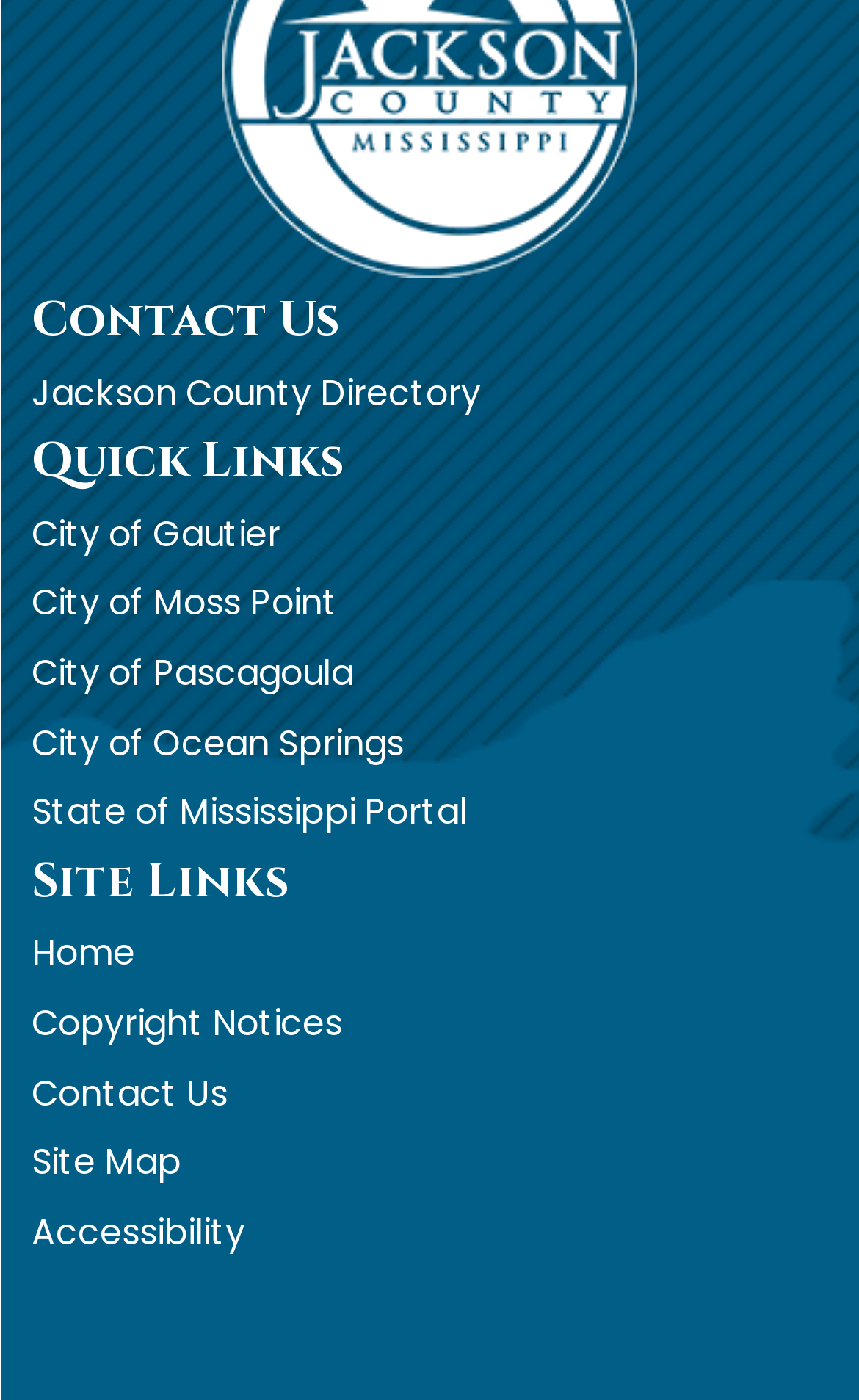Please identify the bounding box coordinates for the region that you need to click to follow this instruction: "visit Jackson County, Mississippi".

[0.259, 0.031, 0.741, 0.067]